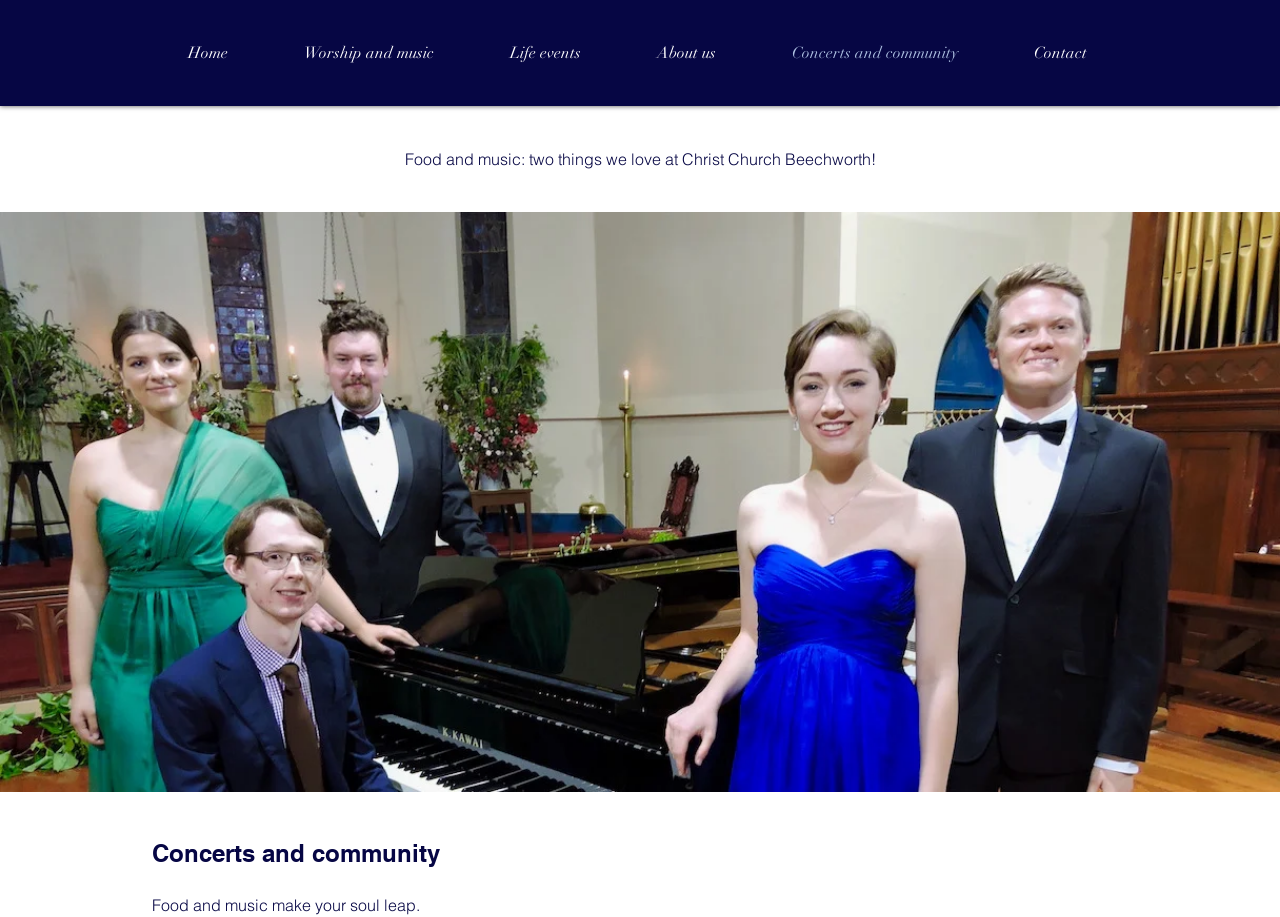What is the name of the church?
Refer to the image and give a detailed answer to the query.

I inferred this answer by reading the text 'Food and music: two things we love at Christ Church Beechworth!' which suggests that the webpage is related to Christ Church Beechworth.